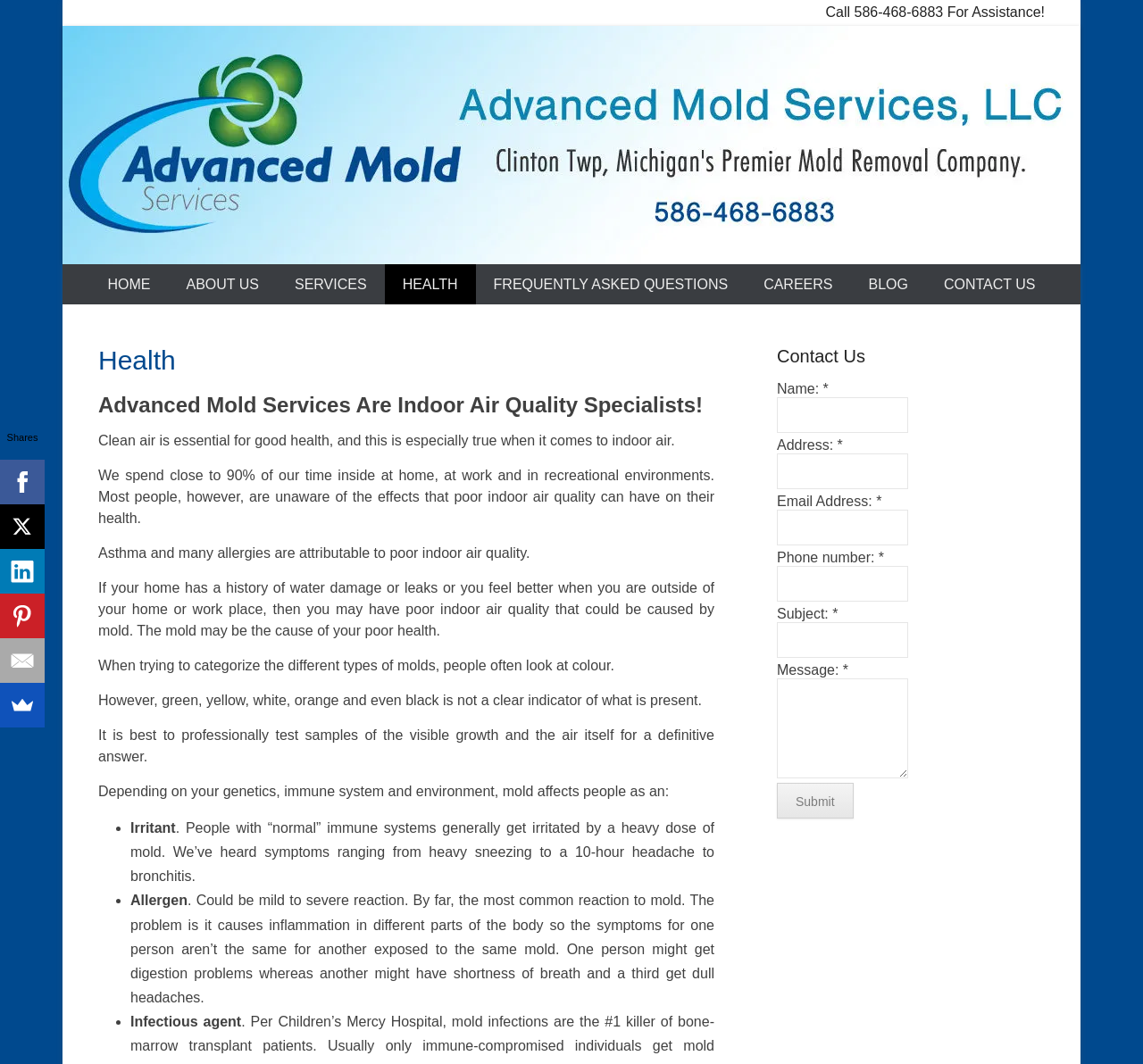What is the primary menu item that comes after 'HOME'?
Examine the image and give a concise answer in one word or a short phrase.

ABOUT US